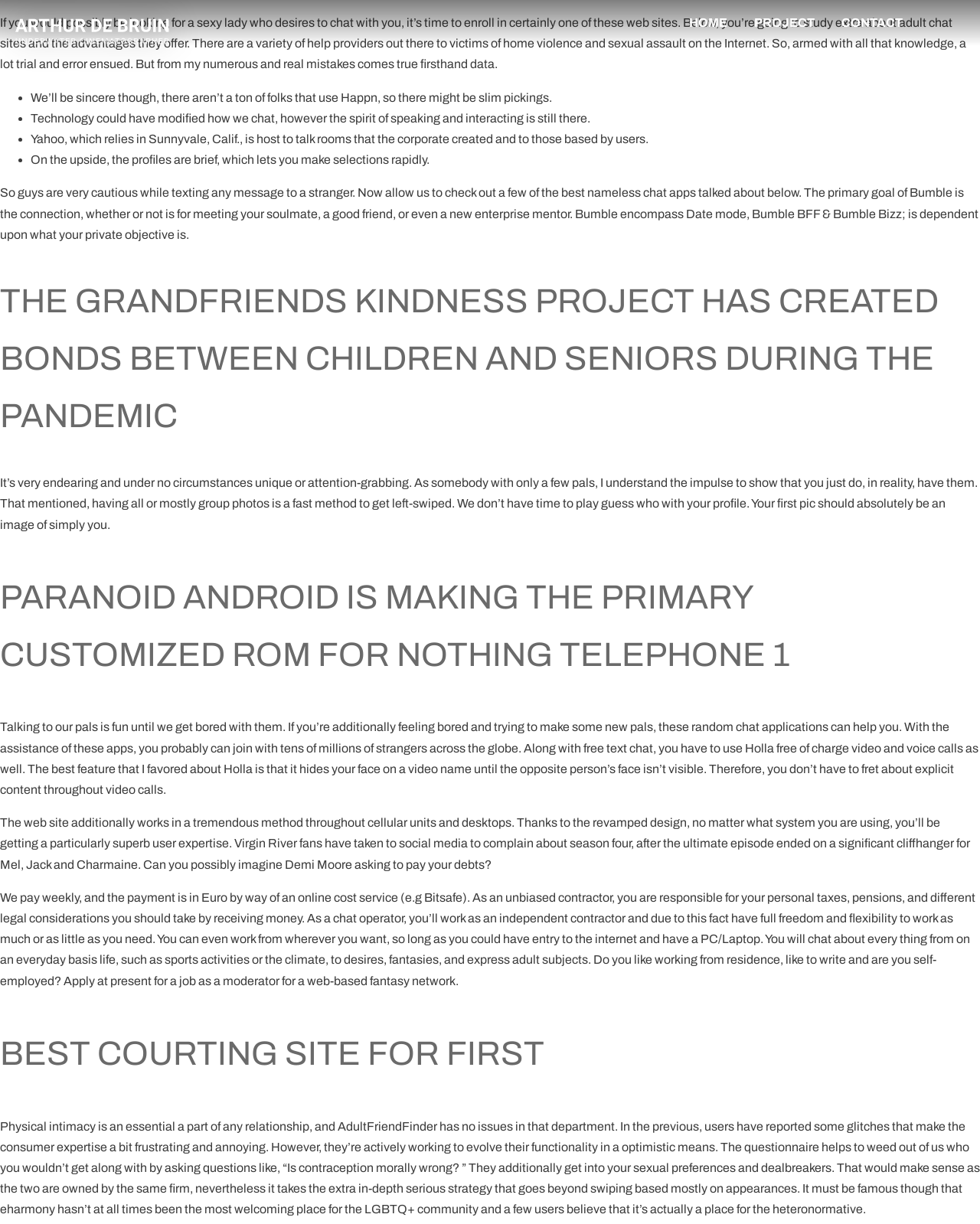Present a detailed account of what is displayed on the webpage.

This webpage appears to be a blog or article page, with a title "Top 6 Anonymous Chat Apps For Lonely Individuals - Arthur de Bruin" at the top. Below the title, there is a navigation menu with links to "HOME", "PROJECT", "CONTACT", and two empty links. 

The main content of the page is divided into several sections, each with a heading. The first section discusses the importance of chatting and interacting with others, citing the benefits of adult chat sites. 

Below this section, there is a list of bullet points, each describing a different aspect of online chatting, such as the advantages of certain chat apps and the importance of being honest in online profiles. 

The next section has a heading "THE GRANDFRIENDS KINDNESS PROJECT HAS CREATED BONDS BETWEEN CHILDREN AND SENIORS DURING THE PANDEMIC", but the text below it does not seem to be related to this topic. Instead, it discusses the importance of having a good online profile, with a clear photo of oneself.

The following sections have headings such as "PARANOID ANDROID IS MAKING THE PRIMARY CUSTOMIZED ROM FOR NOTHING TELEPHONE 1" and "BEST COURTING SITE FOR FIRST", but again, the text below these headings does not seem to be directly related to the topic. The text discusses various aspects of online chatting and dating, including the benefits of certain apps and the importance of being honest and clear in online profiles.

Throughout the page, there are several paragraphs of text, each discussing a different aspect of online chatting and dating. There are also several links and images scattered throughout the page, but no clear visual hierarchy or organization.